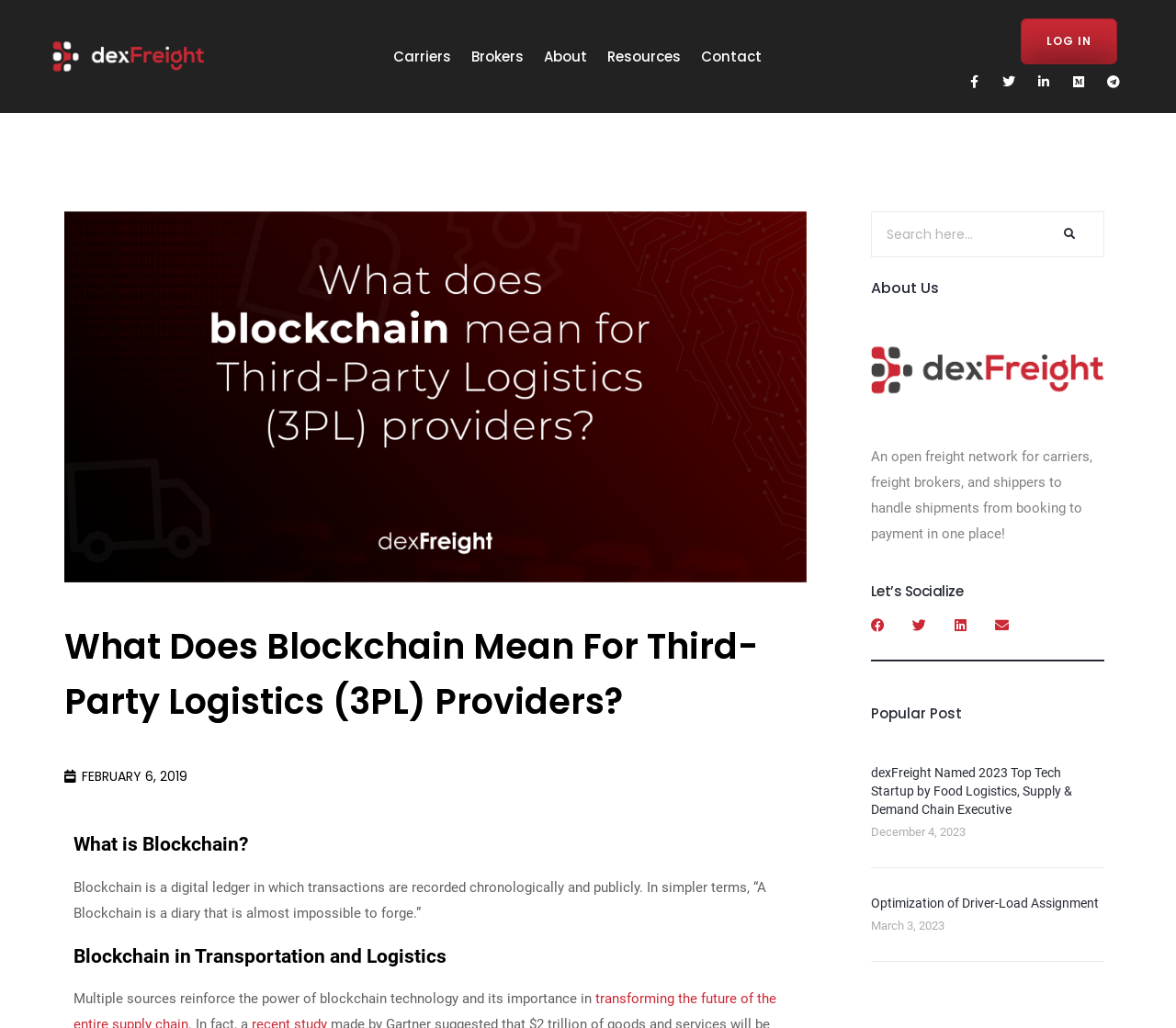Please pinpoint the bounding box coordinates for the region I should click to adhere to this instruction: "Share on Facebook".

[0.729, 0.588, 0.764, 0.629]